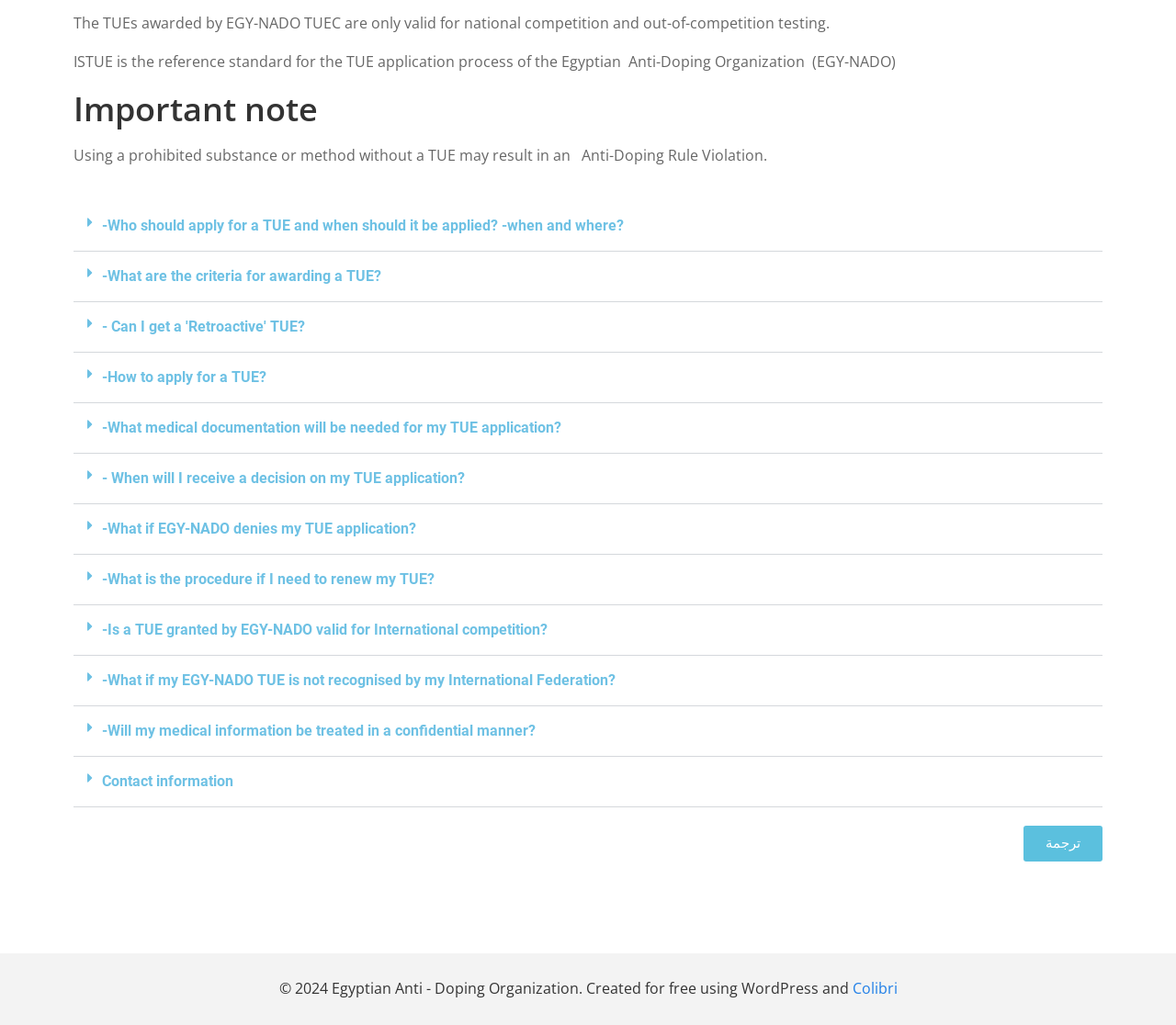Please specify the bounding box coordinates in the format (top-left x, top-left y, bottom-right x, bottom-right y), with all values as floating point numbers between 0 and 1. Identify the bounding box of the UI element described by: Colibri

[0.725, 0.954, 0.763, 0.974]